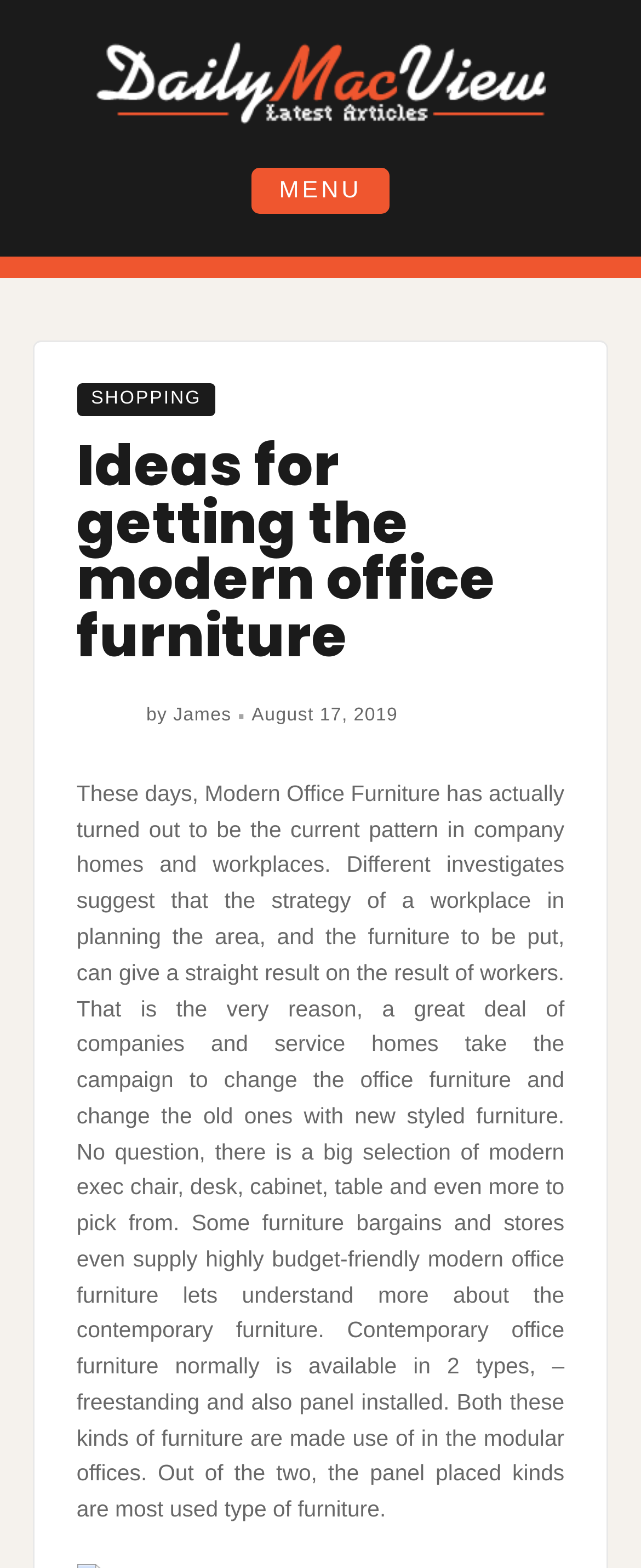Extract the main title from the webpage.

Ideas for getting the modern office furniture